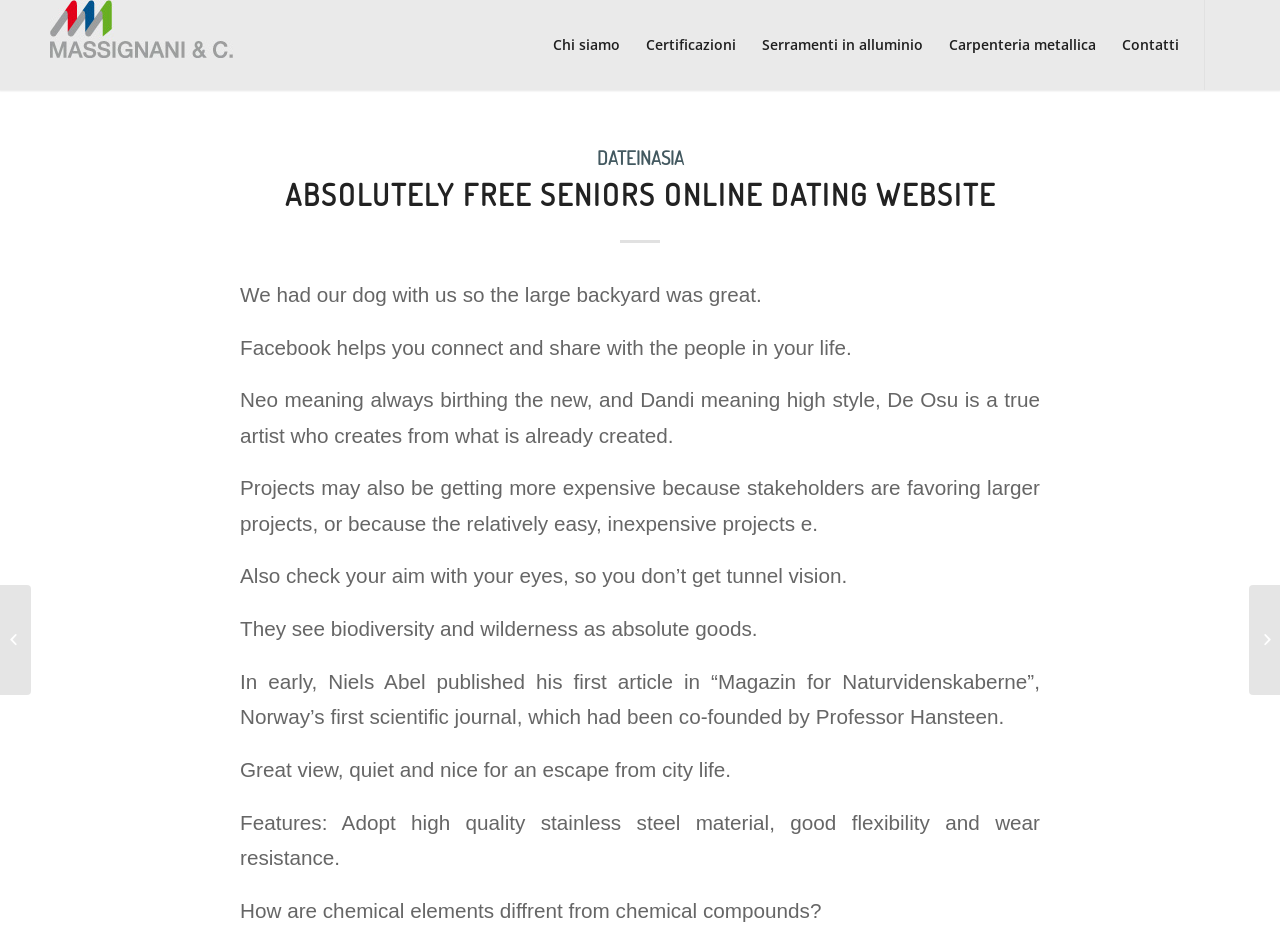How many static text elements are on the webpage?
Please provide a single word or phrase as your answer based on the image.

10